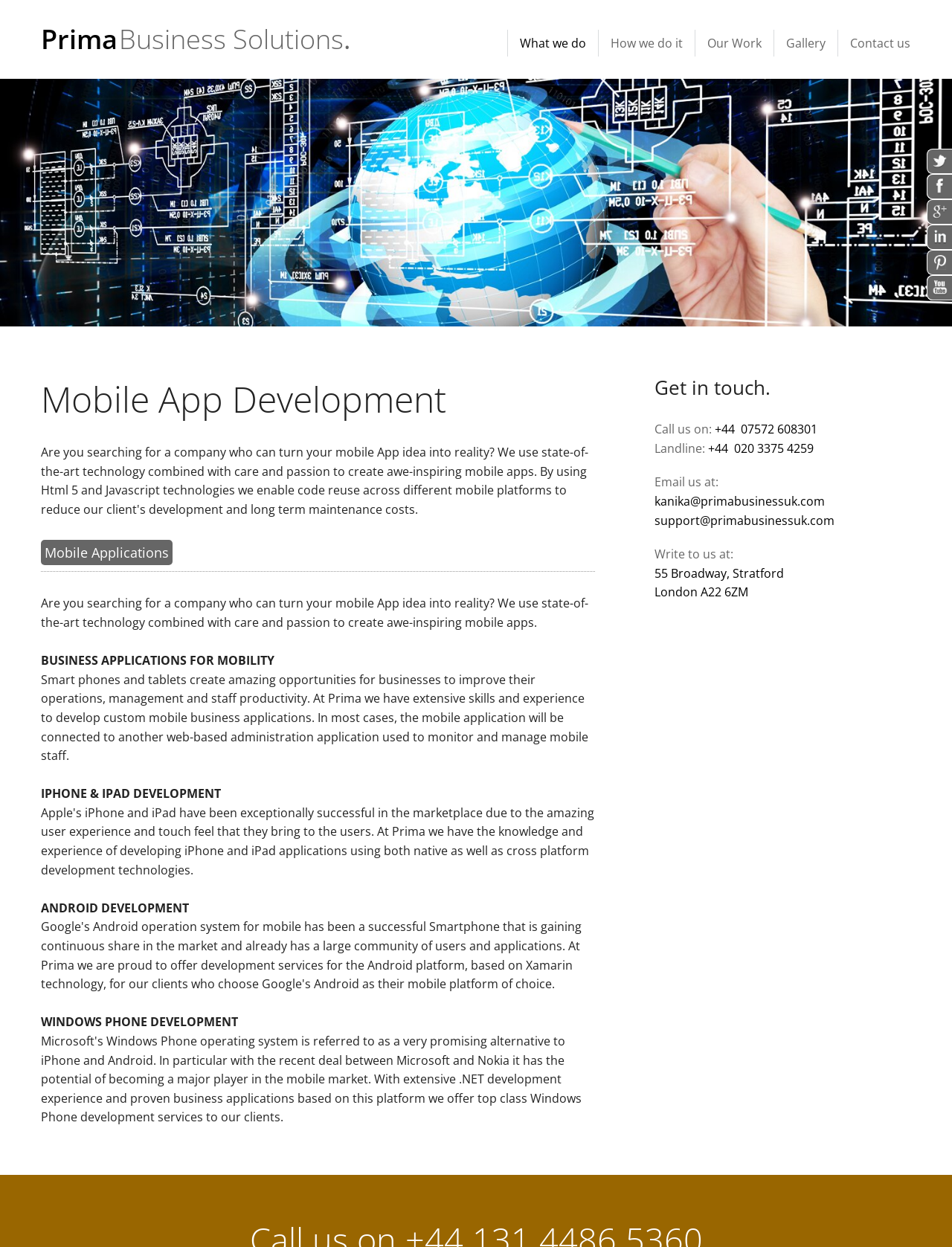What is the location of the company?
Based on the image, provide a one-word or brief-phrase response.

55 Broadway, Stratford, London E22 6ZM